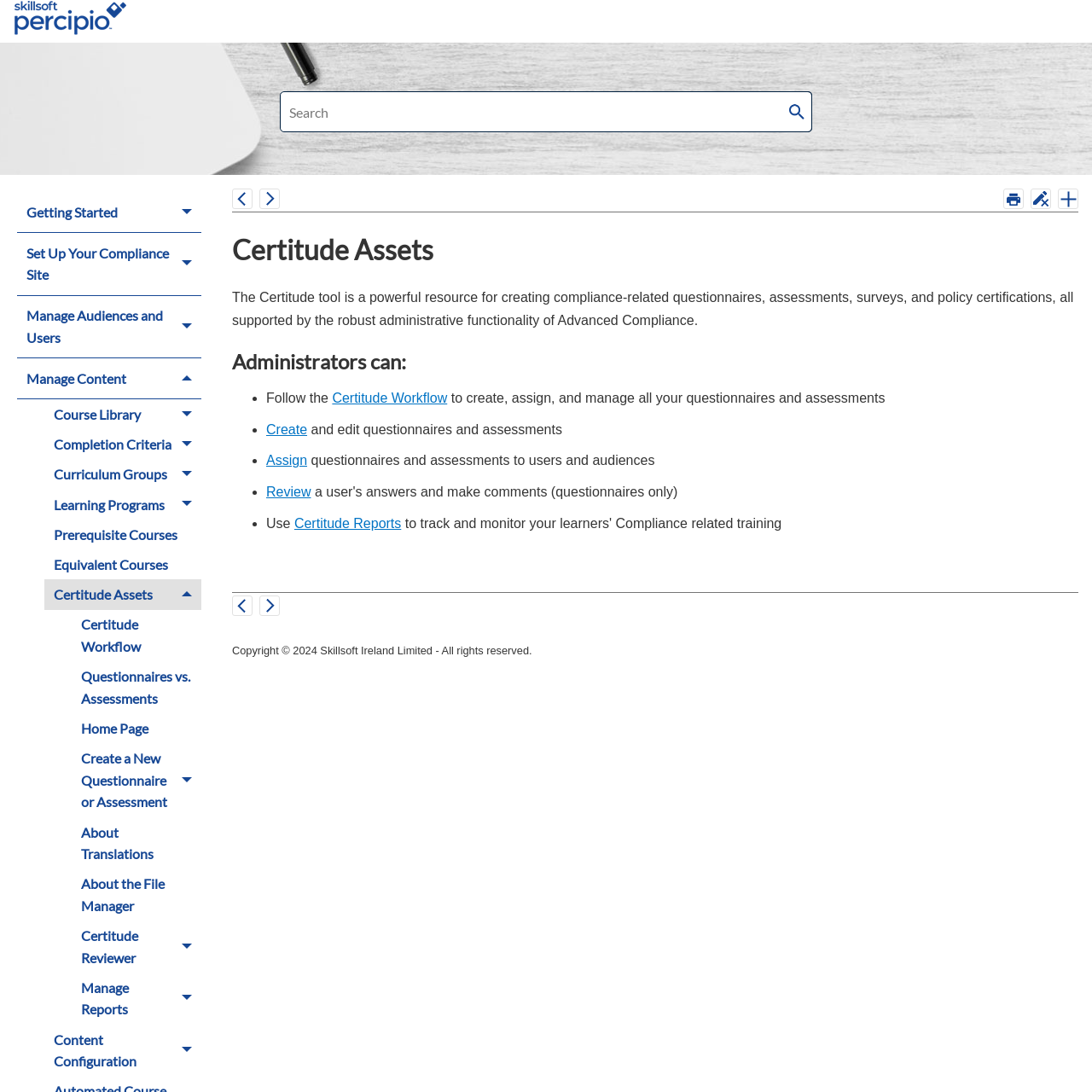Find the bounding box of the element with the following description: "title="Expand all sections"". The coordinates must be four float numbers between 0 and 1, formatted as [left, top, right, bottom].

[0.969, 0.173, 0.988, 0.191]